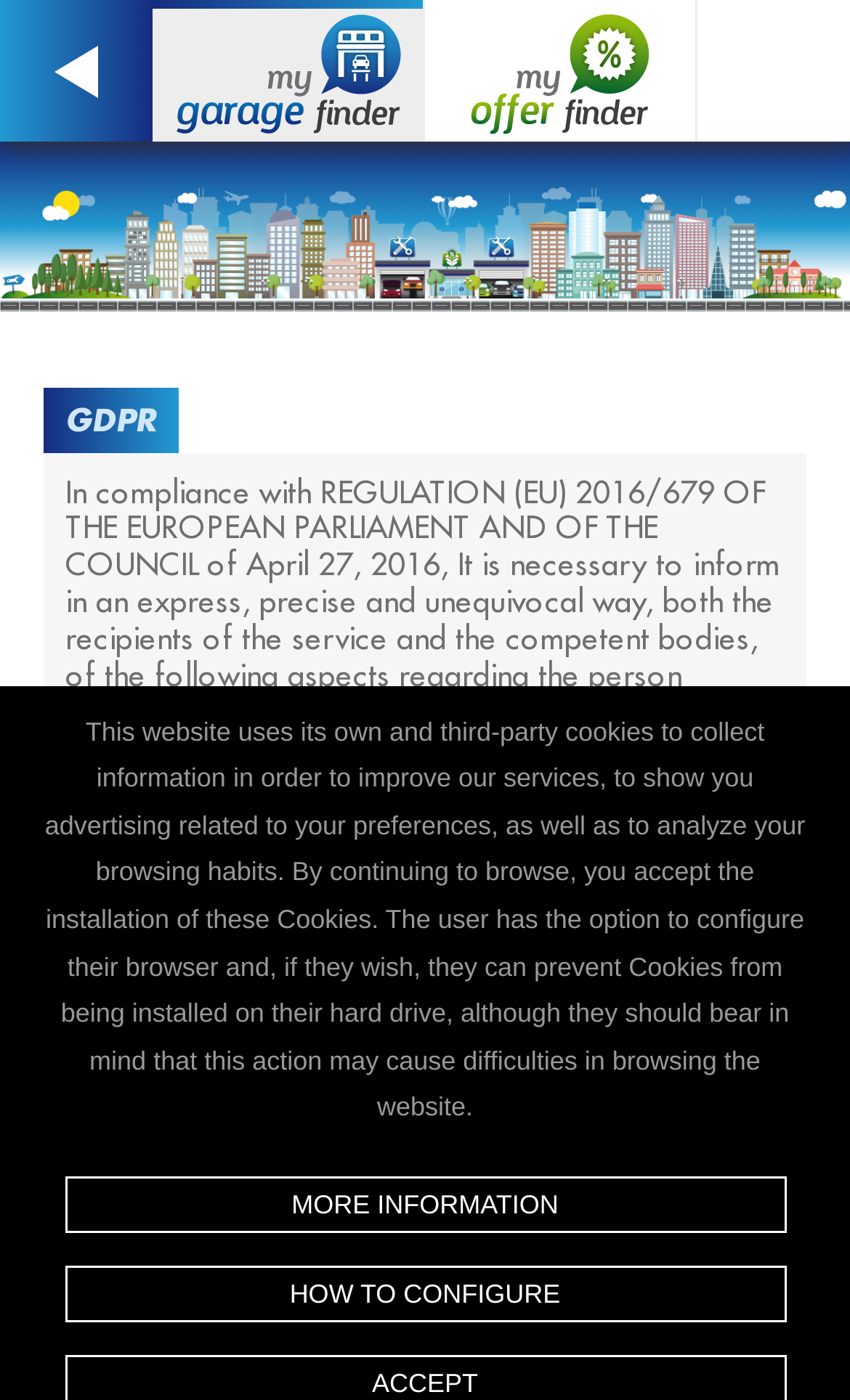What is the corporate website?
Look at the screenshot and respond with one word or a short phrase.

https://grupeina.com